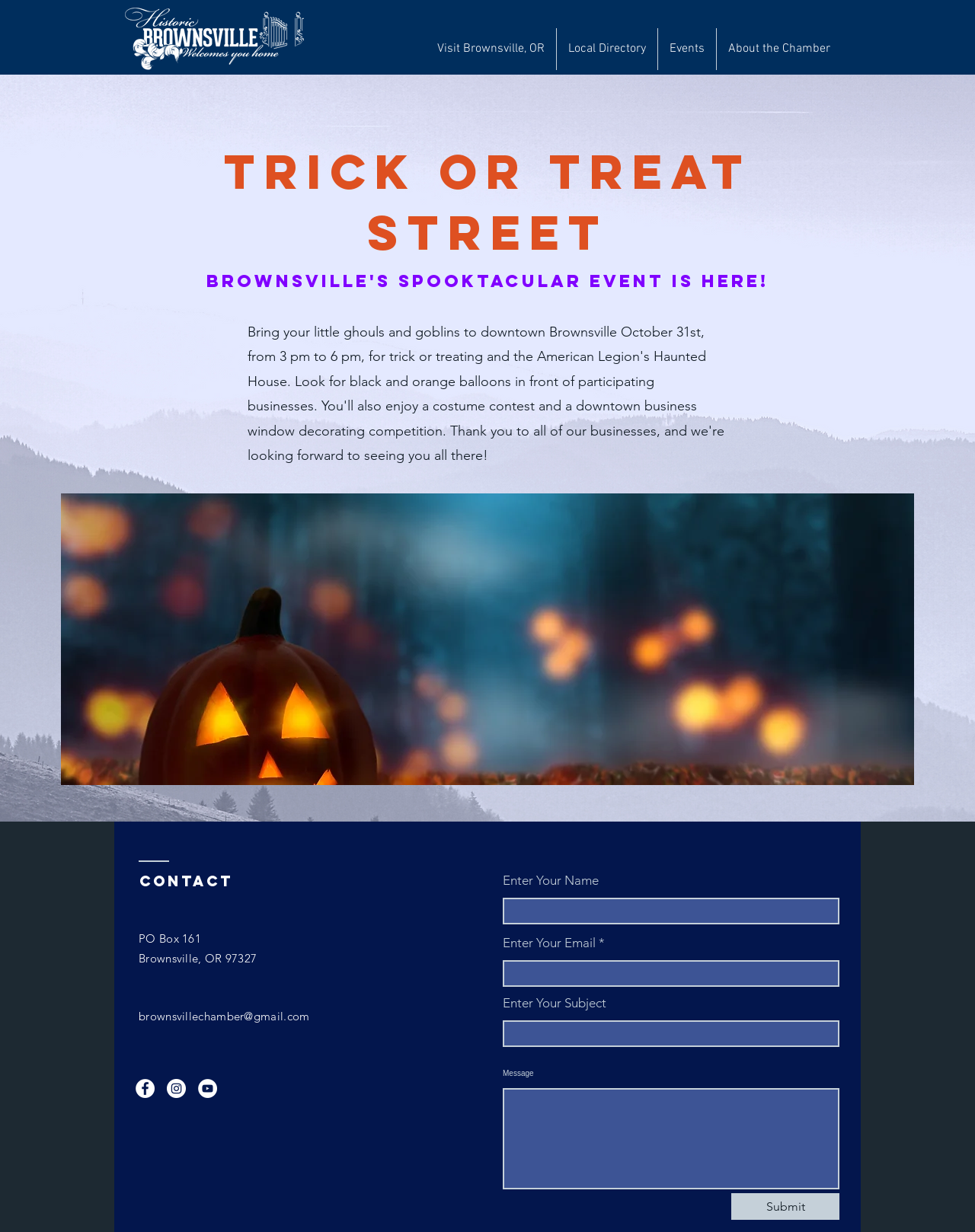Respond to the question below with a single word or phrase: How many social media links are there?

3